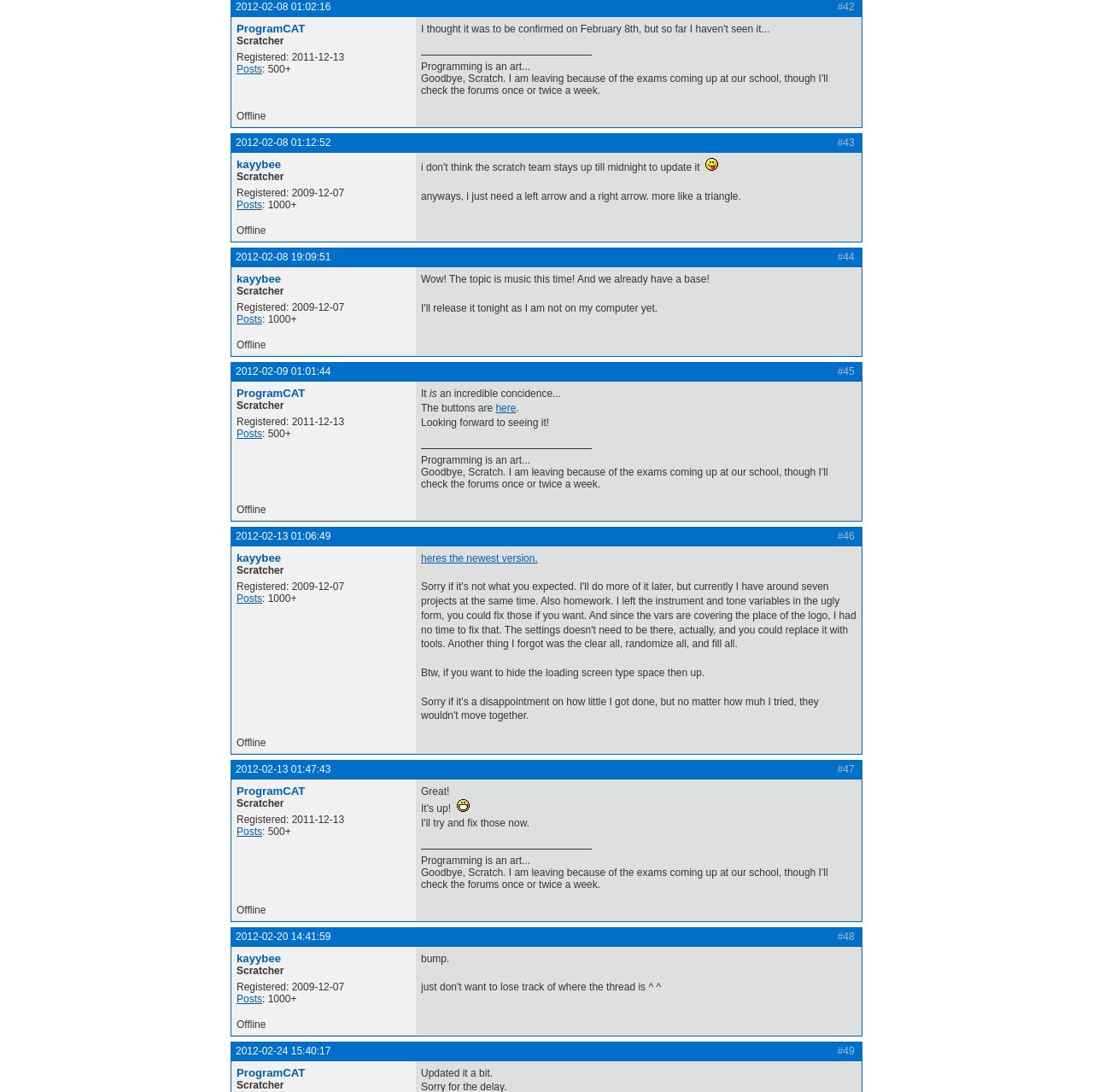Bounding box coordinates are specified in the format (top-left x, top-left y, bottom-right x, bottom-right y). All values are floating point numbers bounded between 0 and 1. Please provide the bounding box coordinate of the region this sentence describes: heres the newest version.

[0.385, 0.506, 0.492, 0.516]